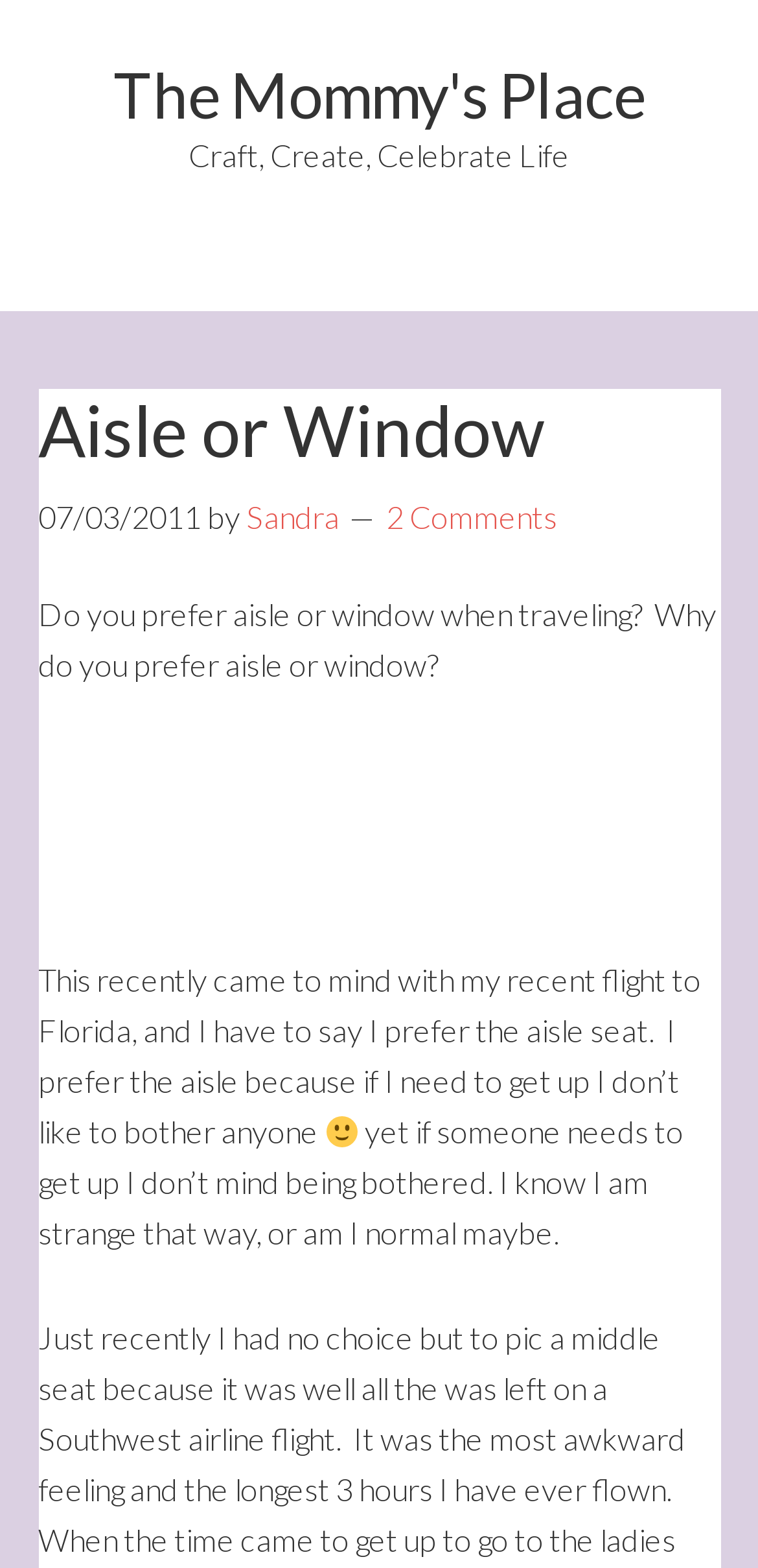Please find the bounding box for the UI element described by: "Sandra".

[0.324, 0.318, 0.447, 0.341]